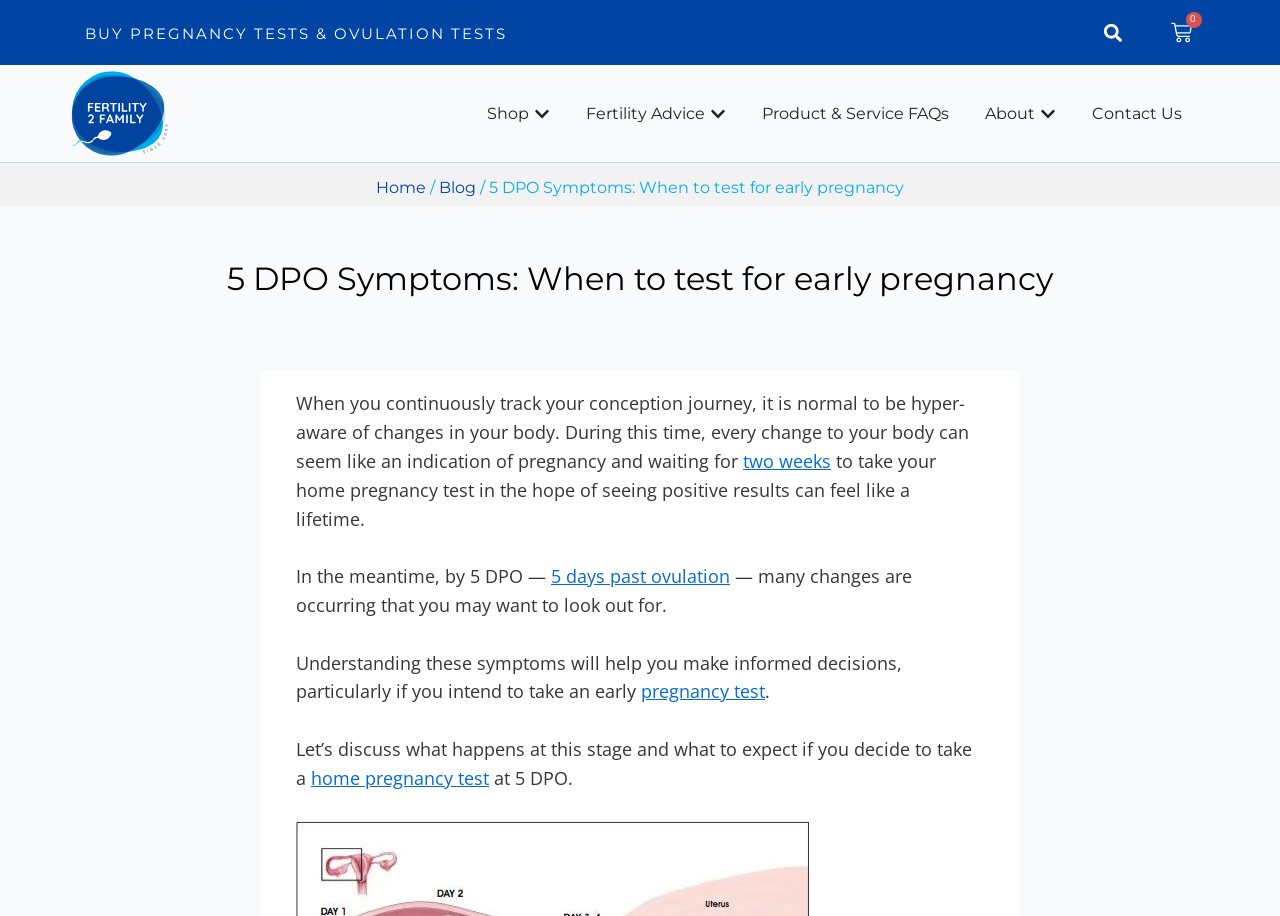Find the bounding box coordinates for the HTML element described in this sentence: "WHERE TO PLAY". Provide the coordinates as four float numbers between 0 and 1, in the format [left, top, right, bottom].

None